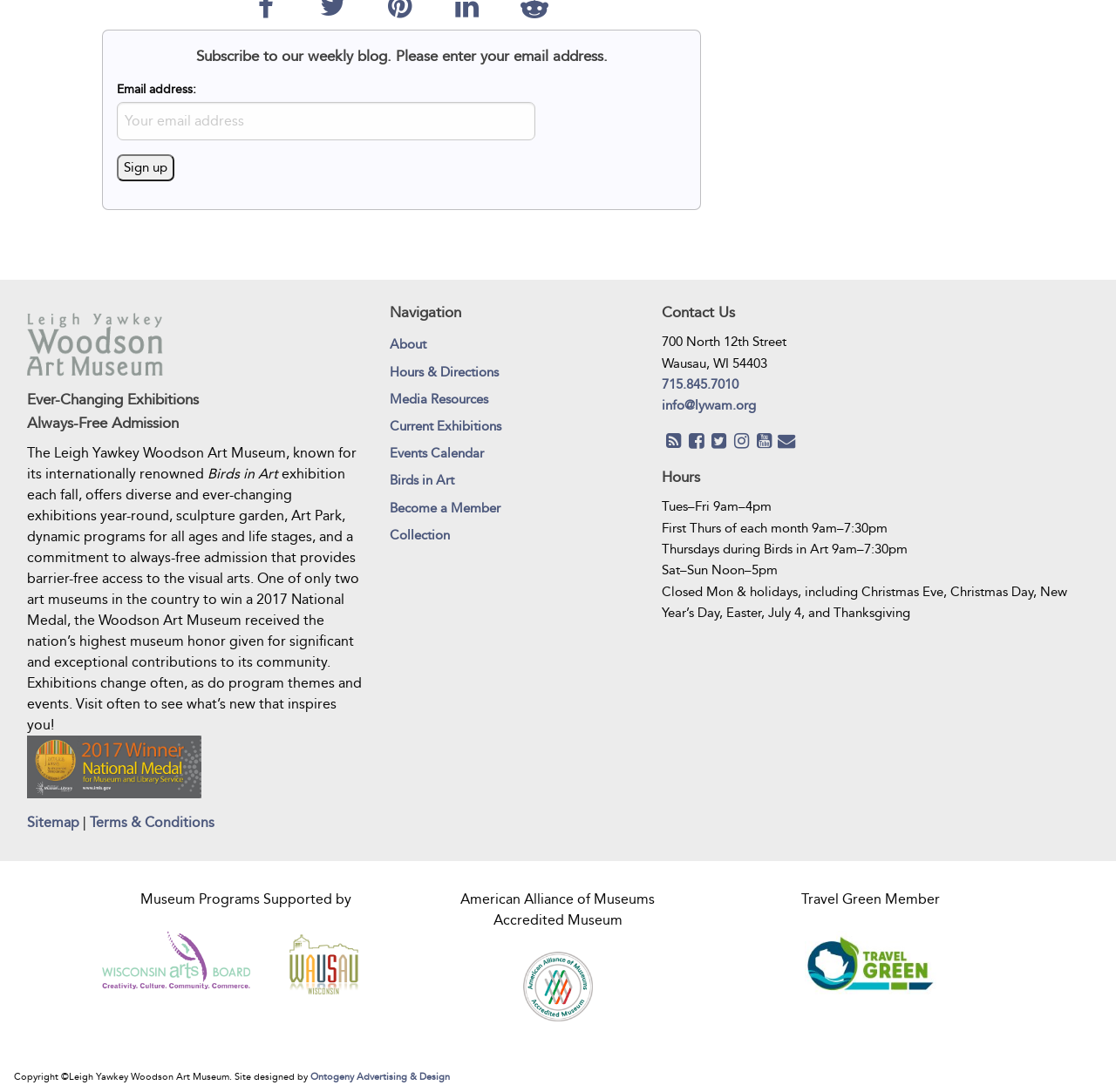Locate the bounding box coordinates of the segment that needs to be clicked to meet this instruction: "Read the previous post".

None